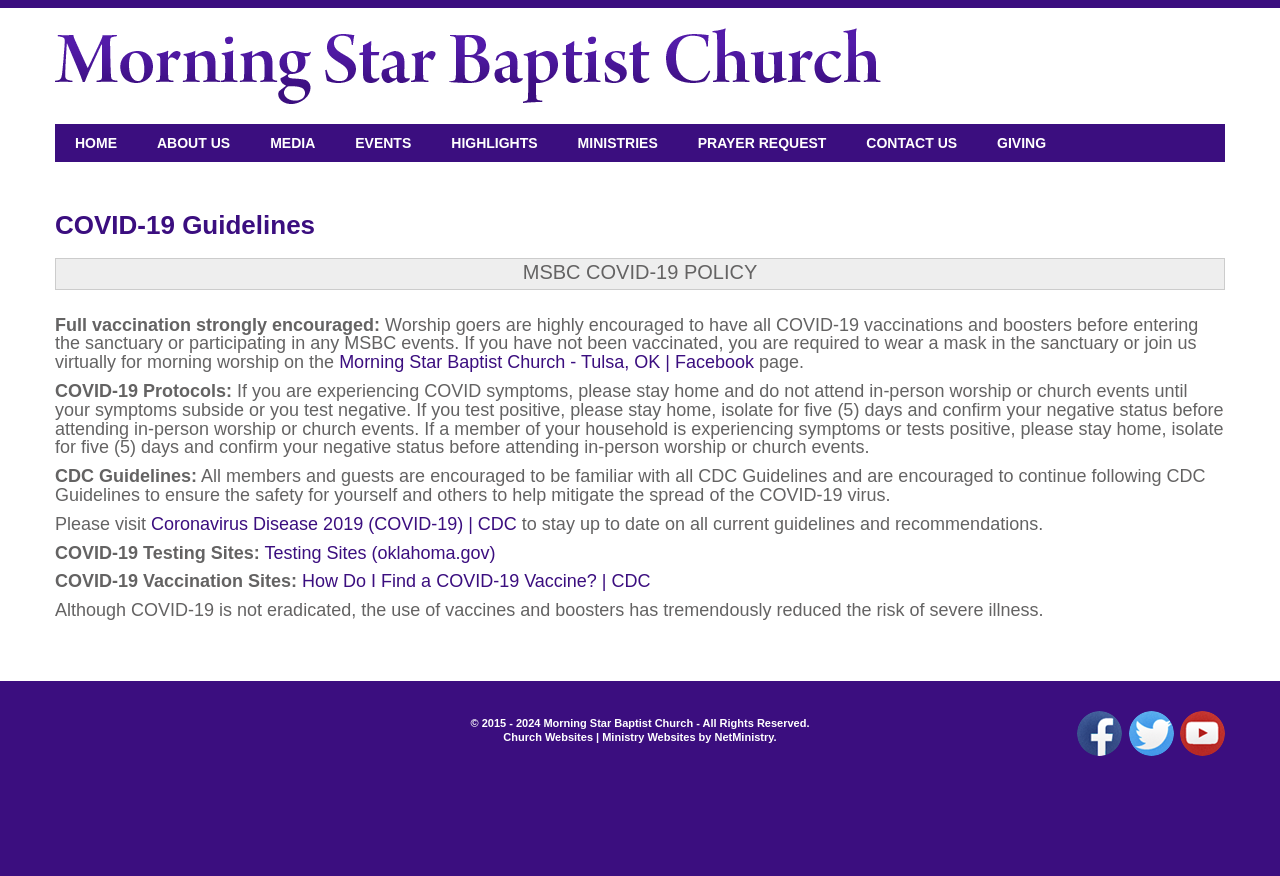Pinpoint the bounding box coordinates of the clickable area needed to execute the instruction: "Find a COVID-19 Vaccination Site". The coordinates should be specified as four float numbers between 0 and 1, i.e., [left, top, right, bottom].

[0.236, 0.652, 0.508, 0.675]